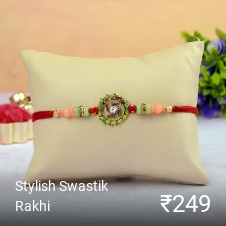Convey all the details present in the image.

This image features a beautifully crafted Stylish Swastik Rakhi, elegantly displayed on a soft, cream-colored cushion. The rakhi showcases a central decorative element adorned with vibrant beads, including delicate shades of red and coral, enhancing its visual appeal. This traditional thread, symbolizing protection and the bond of love, is intricately designed, making it a perfect choice for celebrating the festival of Raksha Bandhan. Priced at ₹249, this rakhi not only represents a cherished tradition but also adds a touch of style and beauty to the occasion.